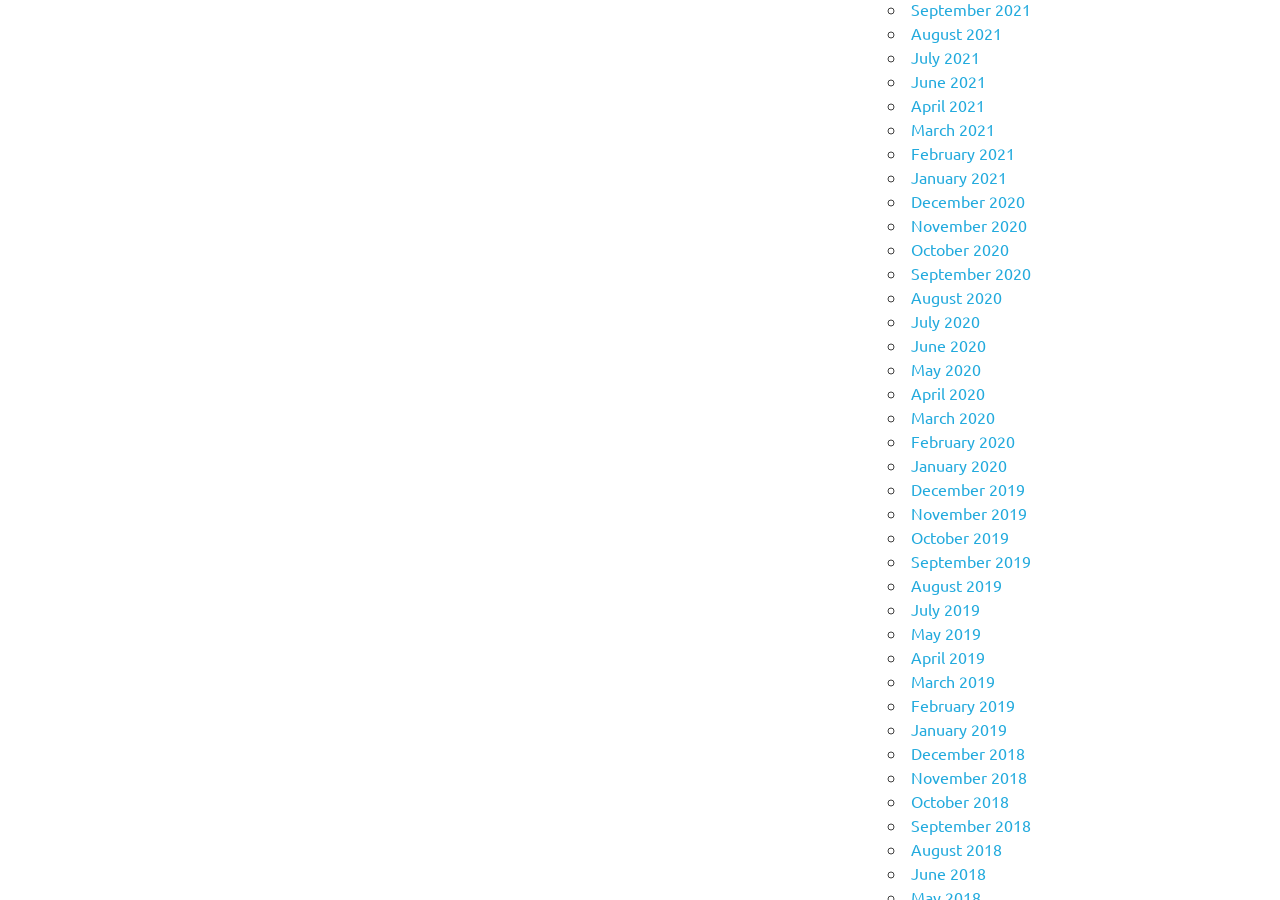Examine the image carefully and respond to the question with a detailed answer: 
What is the earliest month listed?

The webpage lists months in a chronological order, and the earliest one is August 2018, which is at the bottom of the list.